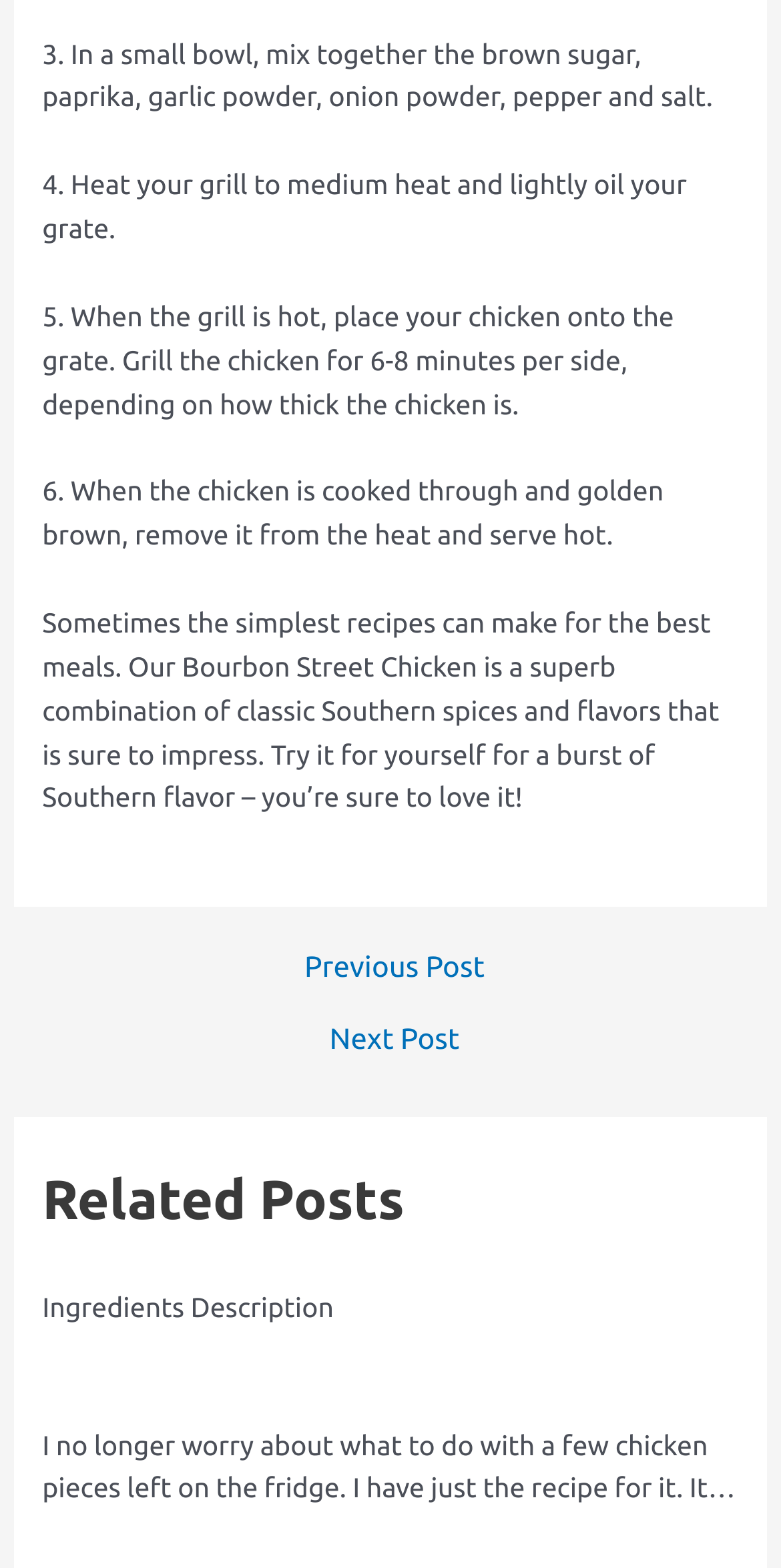How many ingredients are listed in the recipe?
Please use the visual content to give a single word or phrase answer.

Not specified